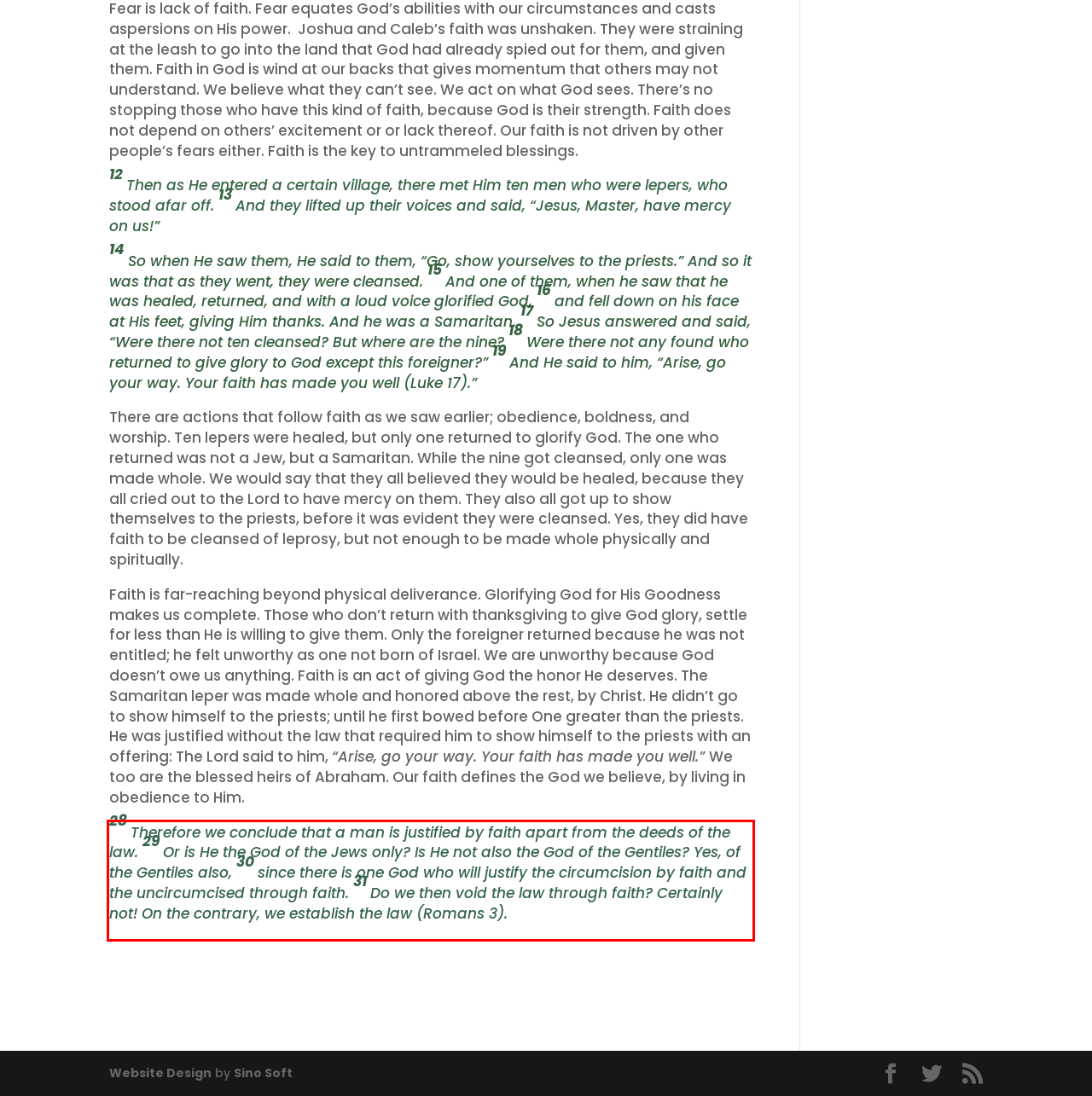Please extract the text content from the UI element enclosed by the red rectangle in the screenshot.

28 Therefore we conclude that a man is justified by faith apart from the deeds of the law. 29 Or is He the God of the Jews only? Is He not also the God of the Gentiles? Yes, of the Gentiles also, 30 since there is one God who will justify the circumcision by faith and the uncircumcised through faith. 31 Do we then void the law through faith? Certainly not! On the contrary, we establish the law (Romans 3).